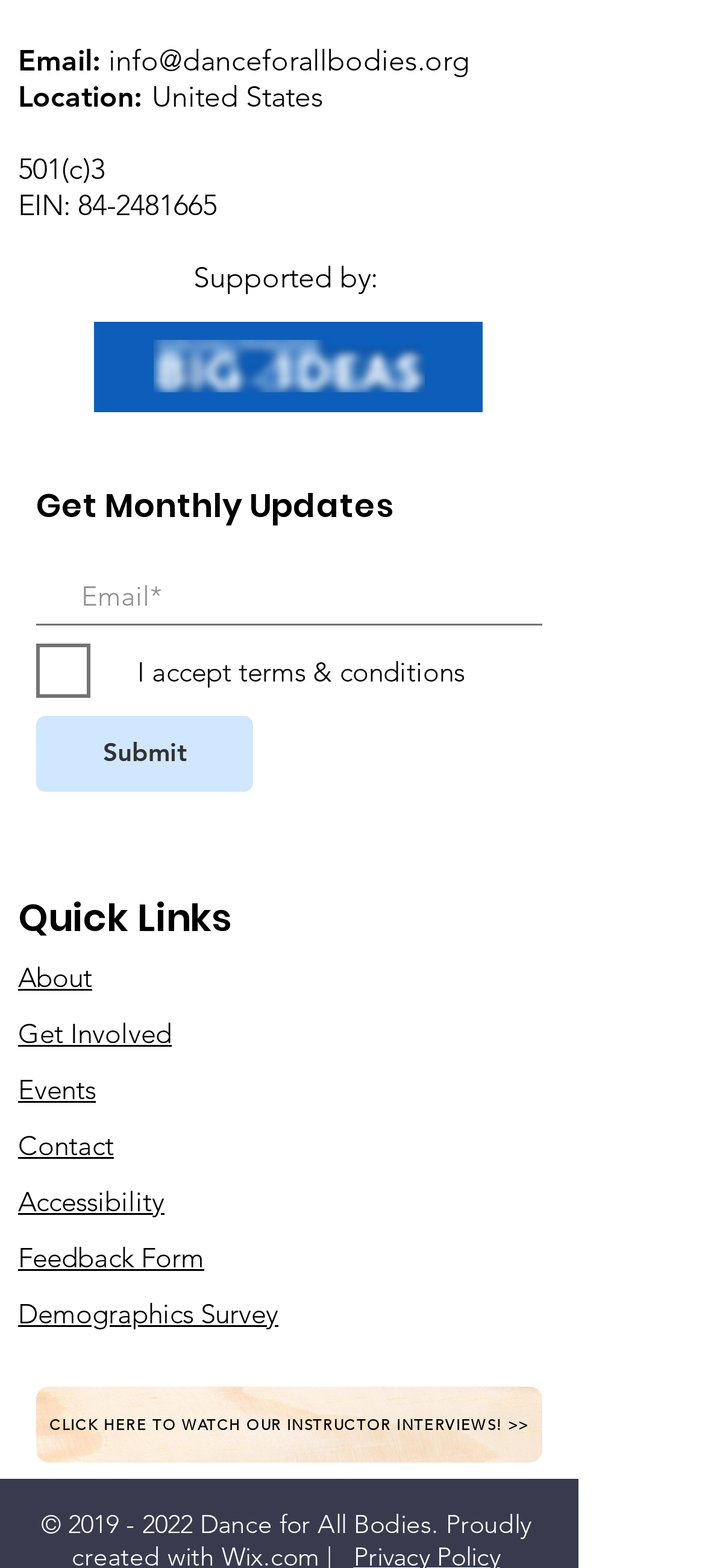Provide the bounding box coordinates for the UI element that is described as: "Get Involved".

[0.026, 0.64, 0.244, 0.673]